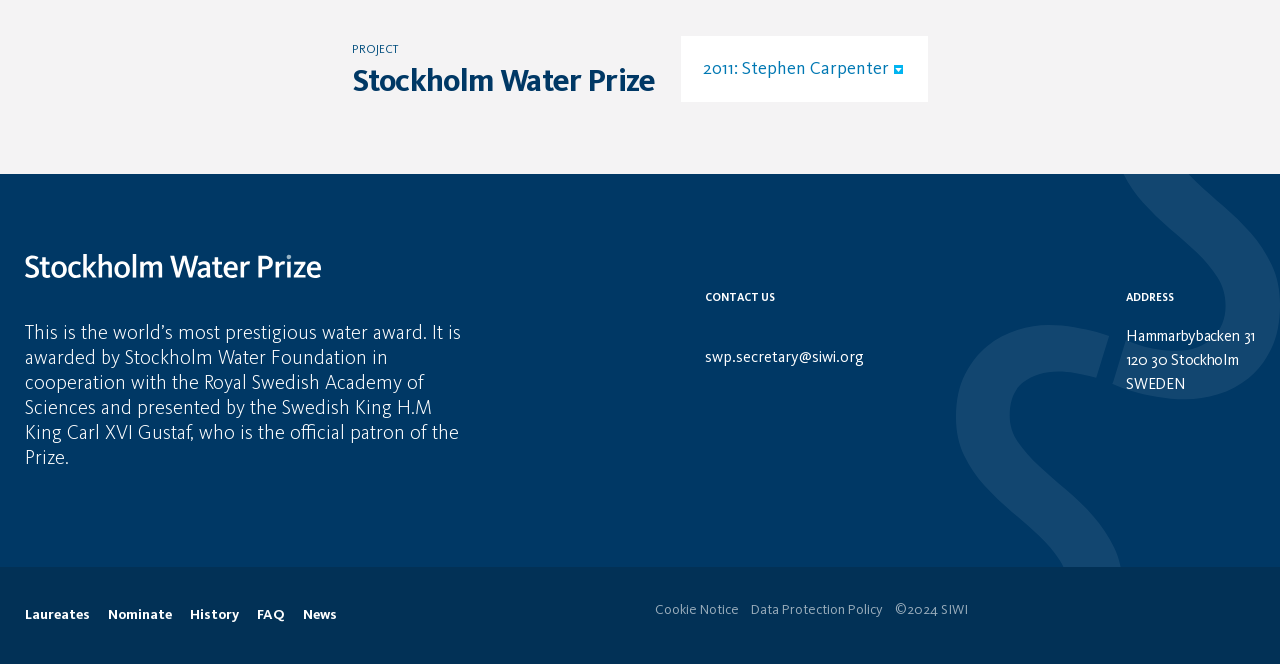Can you find the bounding box coordinates for the UI element given this description: "2011: Stephen Carpenter"? Provide the coordinates as four float numbers between 0 and 1: [left, top, right, bottom].

[0.532, 0.054, 0.725, 0.153]